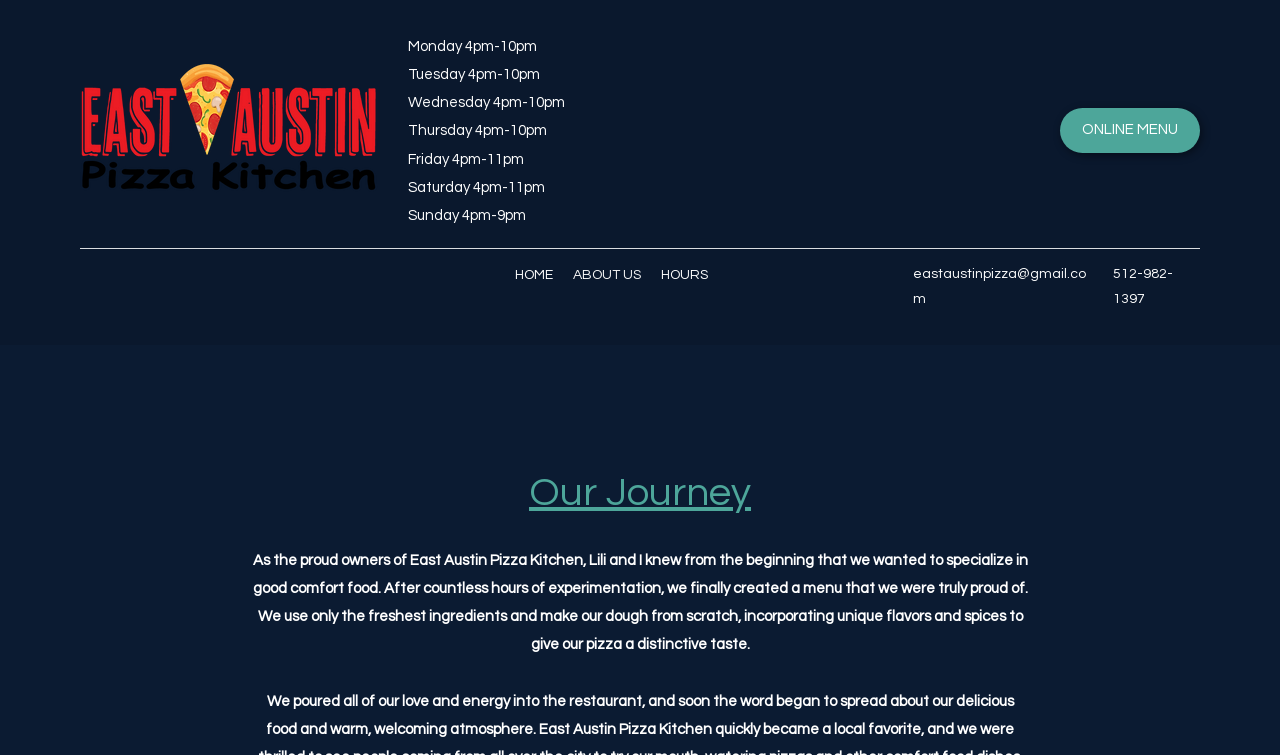What is the phone number of East Austin Pizza Kitchen?
Your answer should be a single word or phrase derived from the screenshot.

512-982-1397